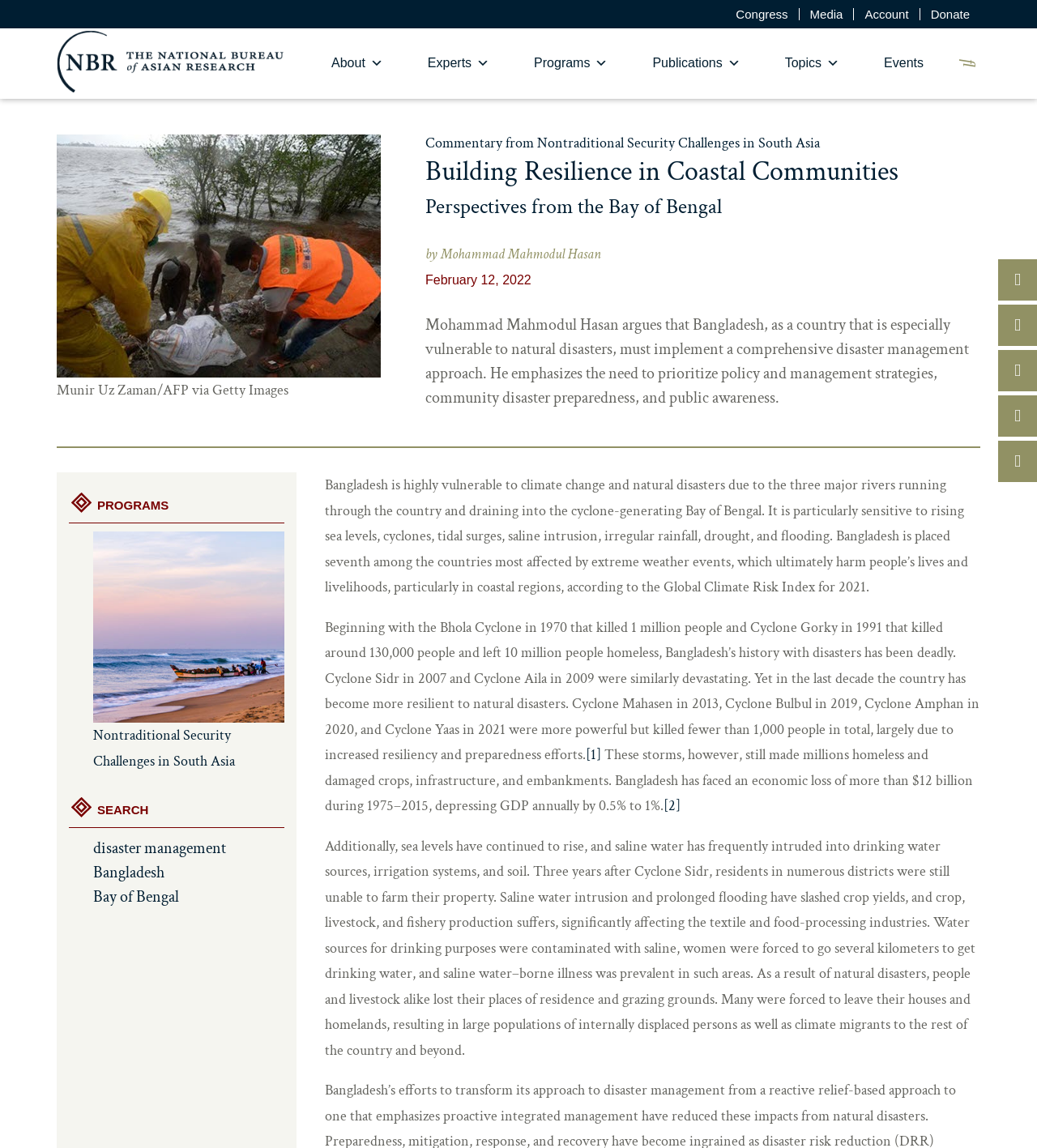Describe all significant elements and features of the webpage.

This webpage is about building resilience in coastal communities, specifically in the Bay of Bengal region. At the top, there is a navigation menu with links to "Congress", "Media", "Account", and "Donate". Below this, there is a logo of the National Bureau of Asian Research (NBR) on the left, and a search bar with a magnifying glass icon on the right.

The main content of the page is divided into sections. The first section has a heading "Commentary from Nontraditional Security Challenges in South Asia" and a link to the same title. Below this, there is a heading "Building Resilience in Coastal Communities: Perspectives from the Bay of Bengal" with the author's name, Mohammad Mahmodul Hasan, and the date of publication, February 12, 2022.

The article discusses the vulnerability of Bangladesh to natural disasters, such as cyclones, tidal surges, and flooding, due to its location in the Bay of Bengal. It highlights the need for a comprehensive disaster management approach, including policy and management strategies, community disaster preparedness, and public awareness. The article also mentions the country's history of devastating cyclones, including the Bhola Cyclone in 1970 and Cyclone Sidr in 2007, and how the country has become more resilient to natural disasters in recent years.

There are several paragraphs of text discussing the impact of natural disasters on Bangladesh, including economic losses, damage to crops and infrastructure, and the effects on the textile and food-processing industries. The article also mentions the issue of saline water intrusion into drinking water sources and the impact on human health.

On the right side of the page, there are several links to related programs, including "Nontraditional Security Challenges in South Asia: Opportunities for Cooperation in Disaster Response" and "Nontraditional Security Challenges in South Asia". There is also a search bar with suggested search terms, including "disaster management", "Bangladesh", and "Bay of Bengal".

At the bottom of the page, there are social media links to Facebook, Twitter, LinkedIn, and Mail.